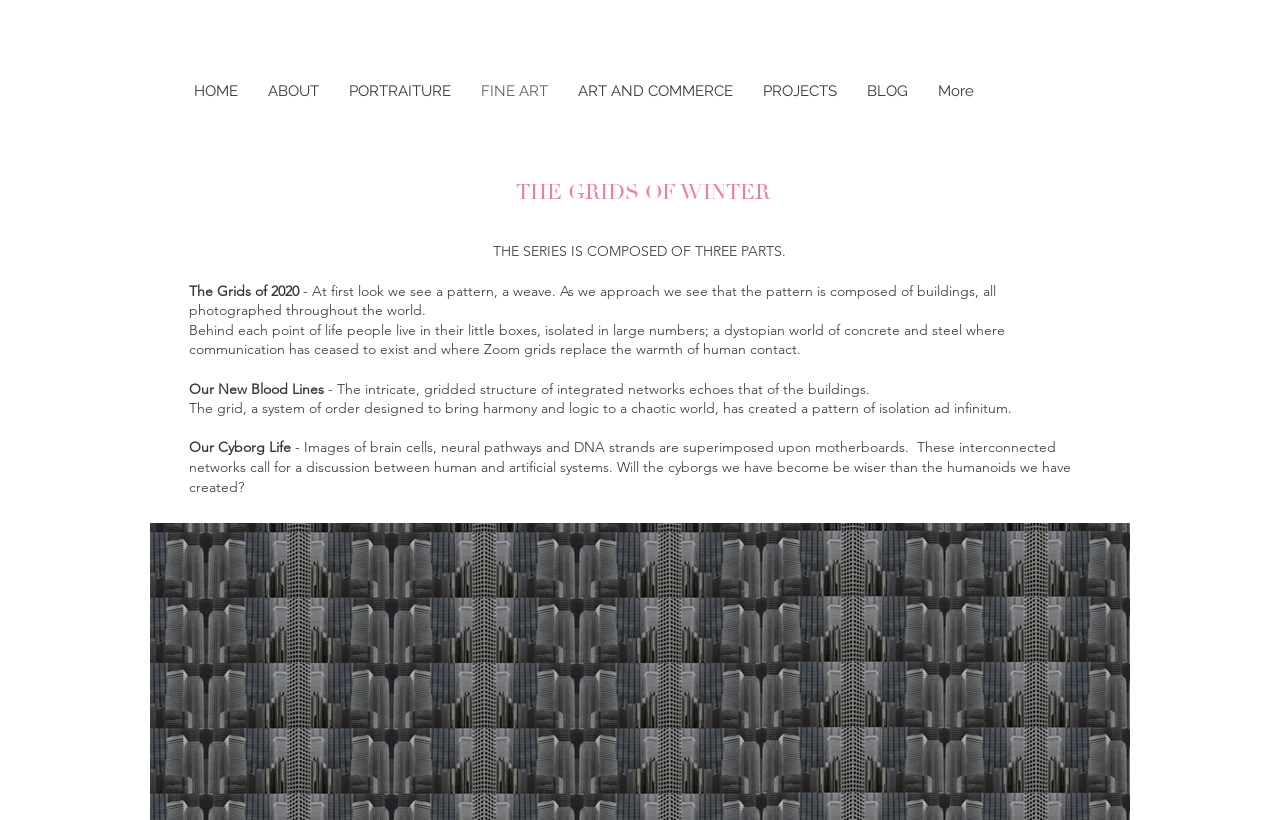Please identify the primary heading of the webpage and give its text content.

THE GRIDS OF WINTER